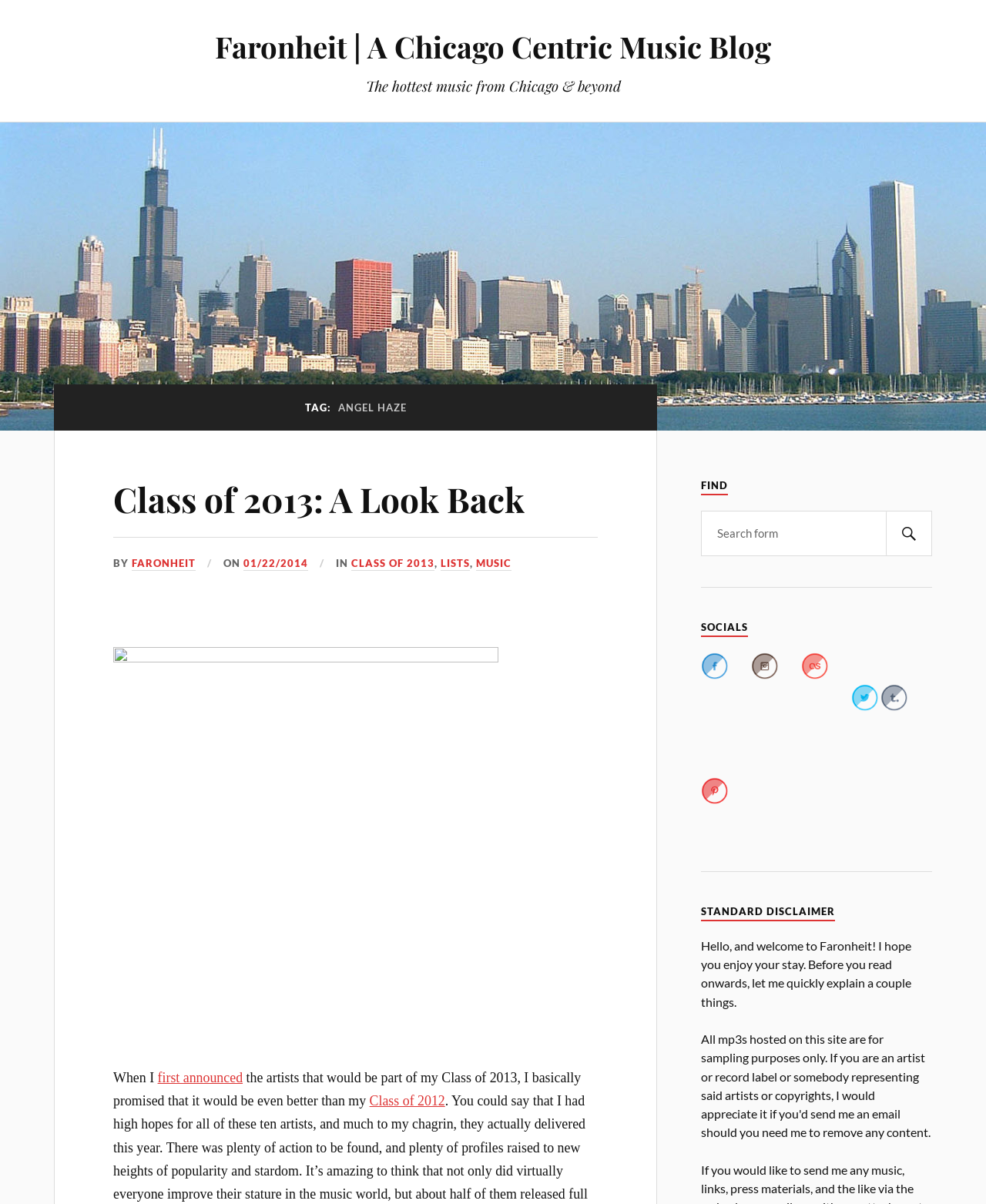Determine the bounding box for the HTML element described here: "Class of 2012". The coordinates should be given as [left, top, right, bottom] with each number being a float between 0 and 1.

[0.375, 0.908, 0.451, 0.921]